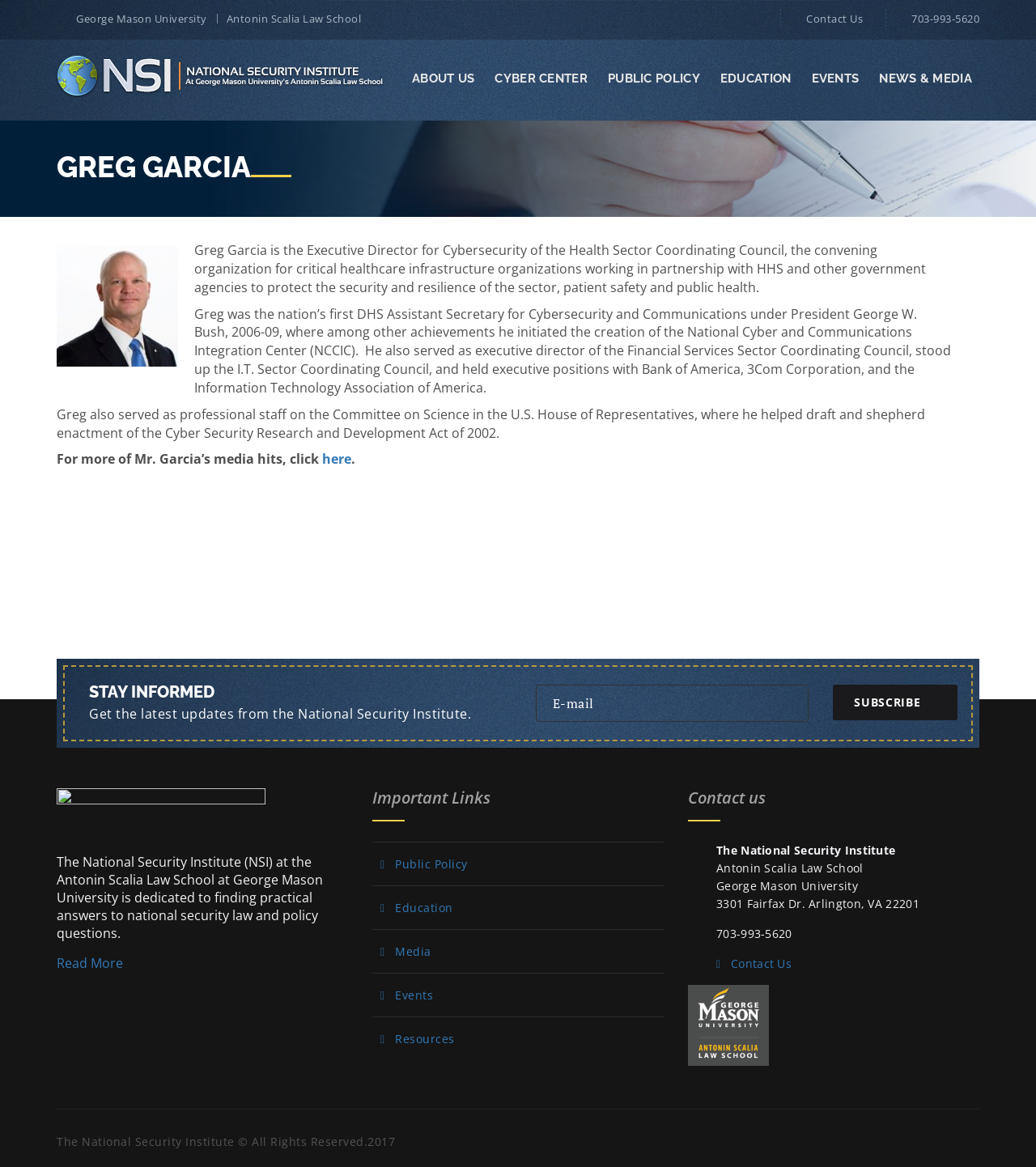What is the contact phone number of the National Security Institute?
Please provide a comprehensive answer based on the contents of the image.

The webpage has a section 'Contact us' with the phone number '703-993-5620' listed, which is the contact phone number of the National Security Institute.